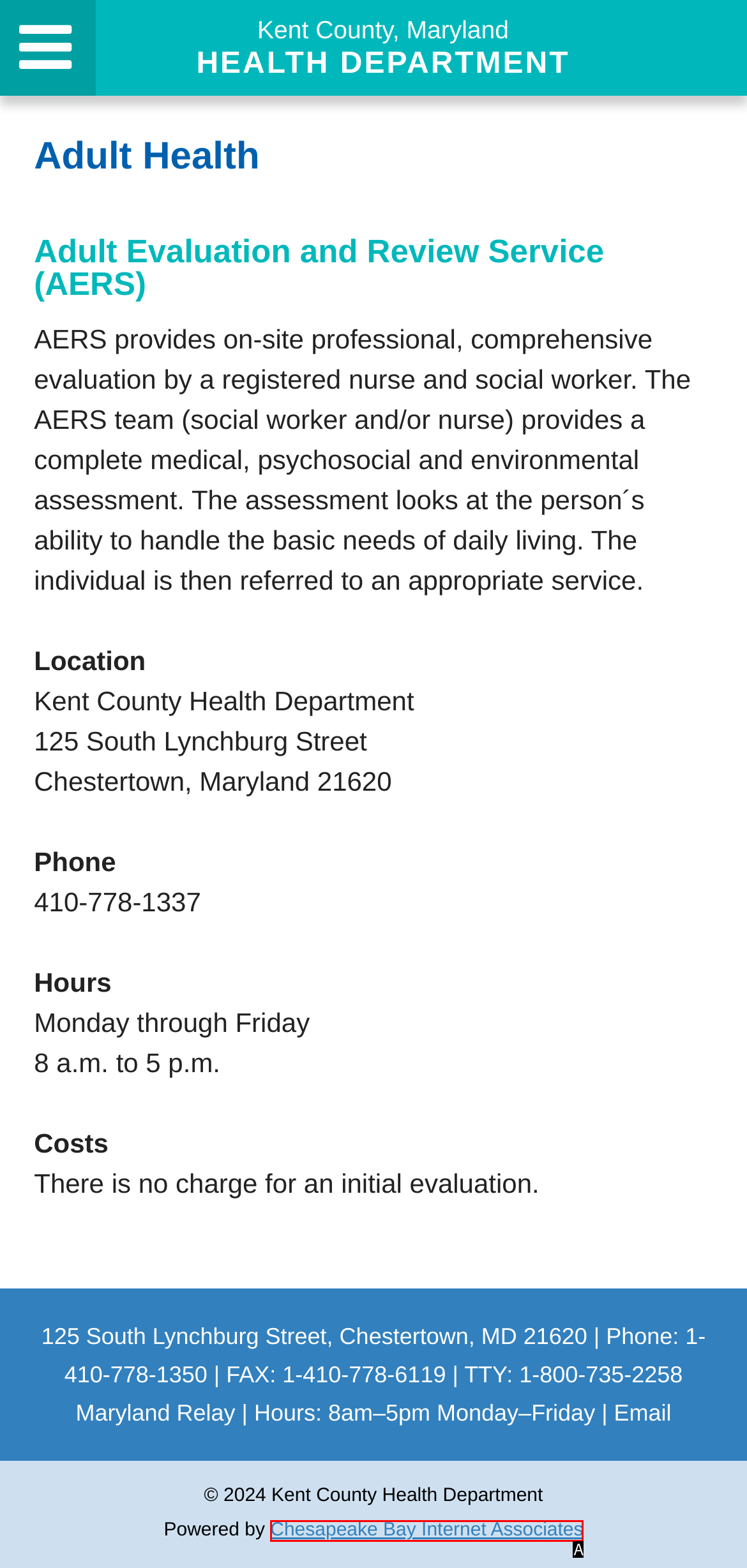Select the letter that corresponds to the UI element described as: Chesapeake Bay Internet Associates
Answer by providing the letter from the given choices.

A